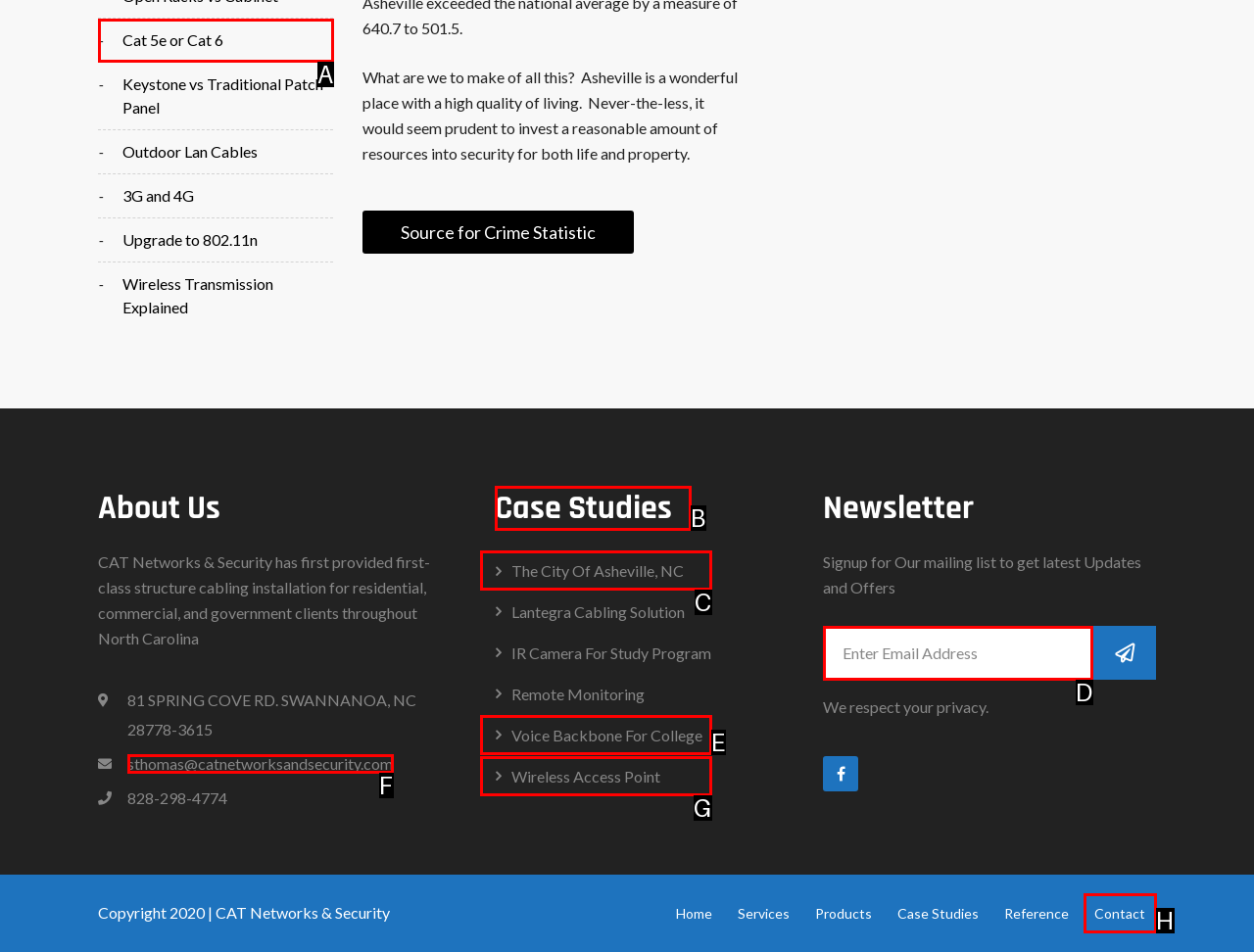Select the correct option from the given choices to perform this task: Click on 'Case Studies'. Provide the letter of that option.

B